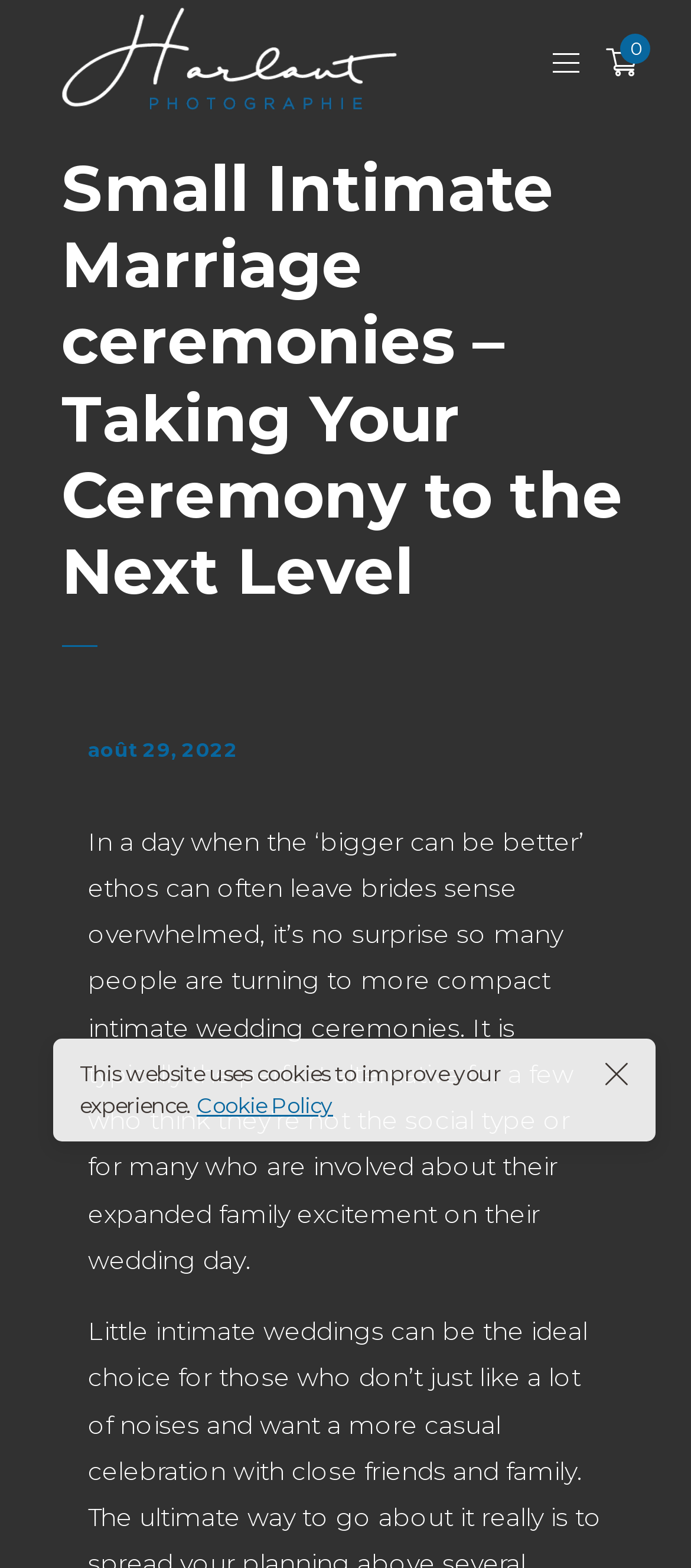What is the purpose of the website?
Provide a detailed and extensive answer to the question.

Based on the content of the webpage, it appears that the website is promoting photography services, specifically for intimate wedding ceremonies, by Julien Harlaut Photographie.